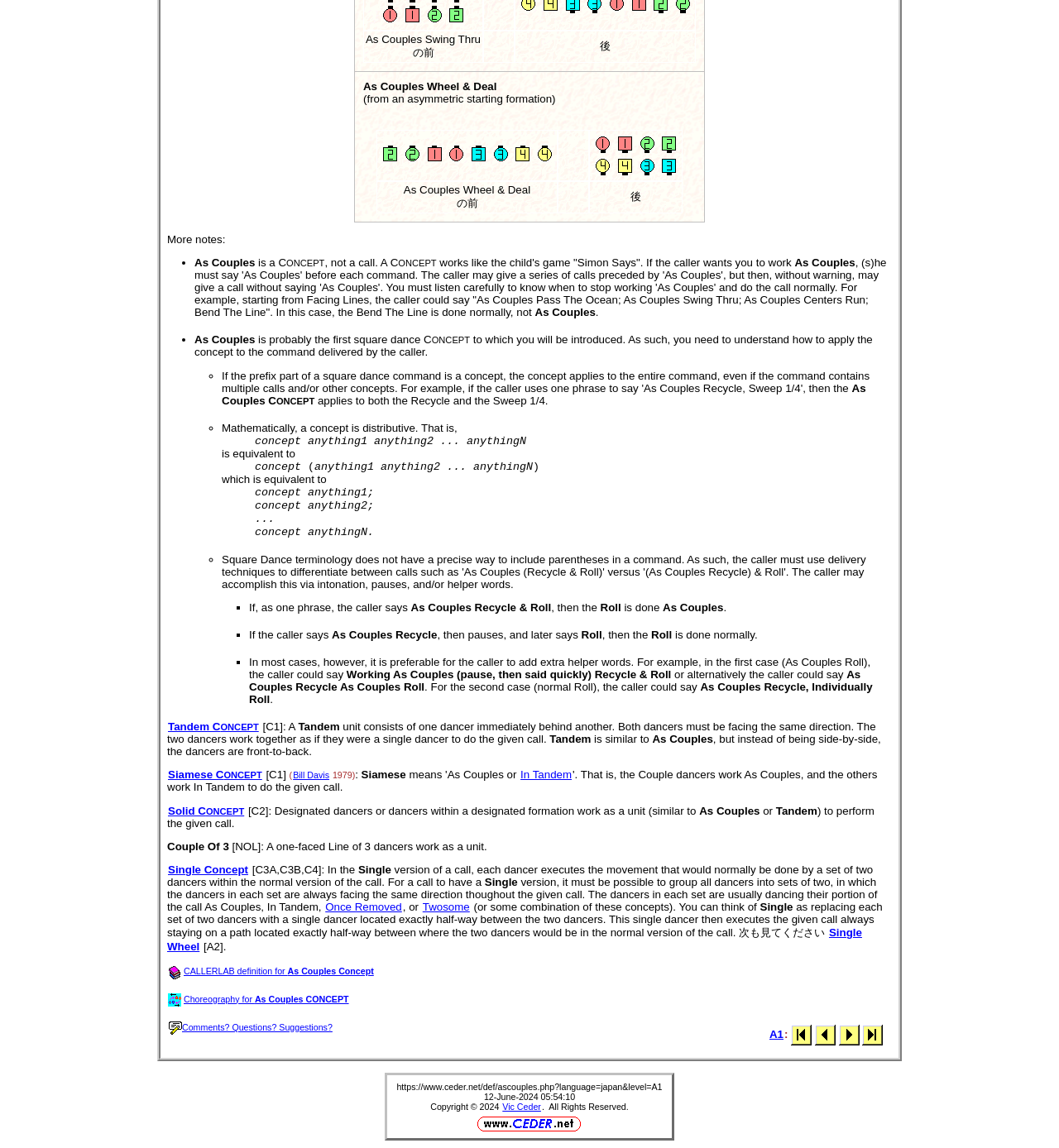What is As Couples?
Give a one-word or short phrase answer based on the image.

A C concept